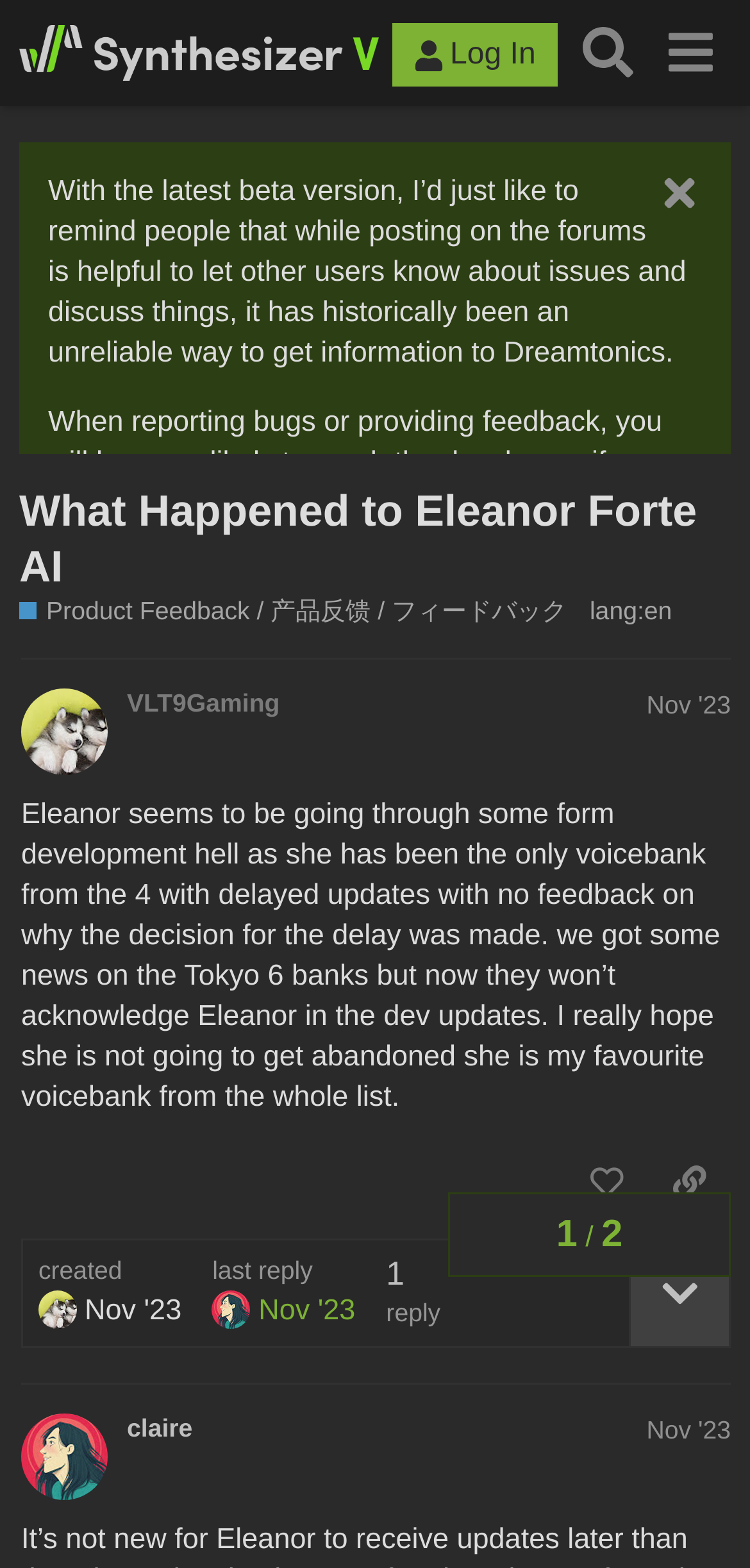Locate the bounding box coordinates of the area to click to fulfill this instruction: "Search for topics". The bounding box should be presented as four float numbers between 0 and 1, in the order [left, top, right, bottom].

[0.755, 0.007, 0.865, 0.06]